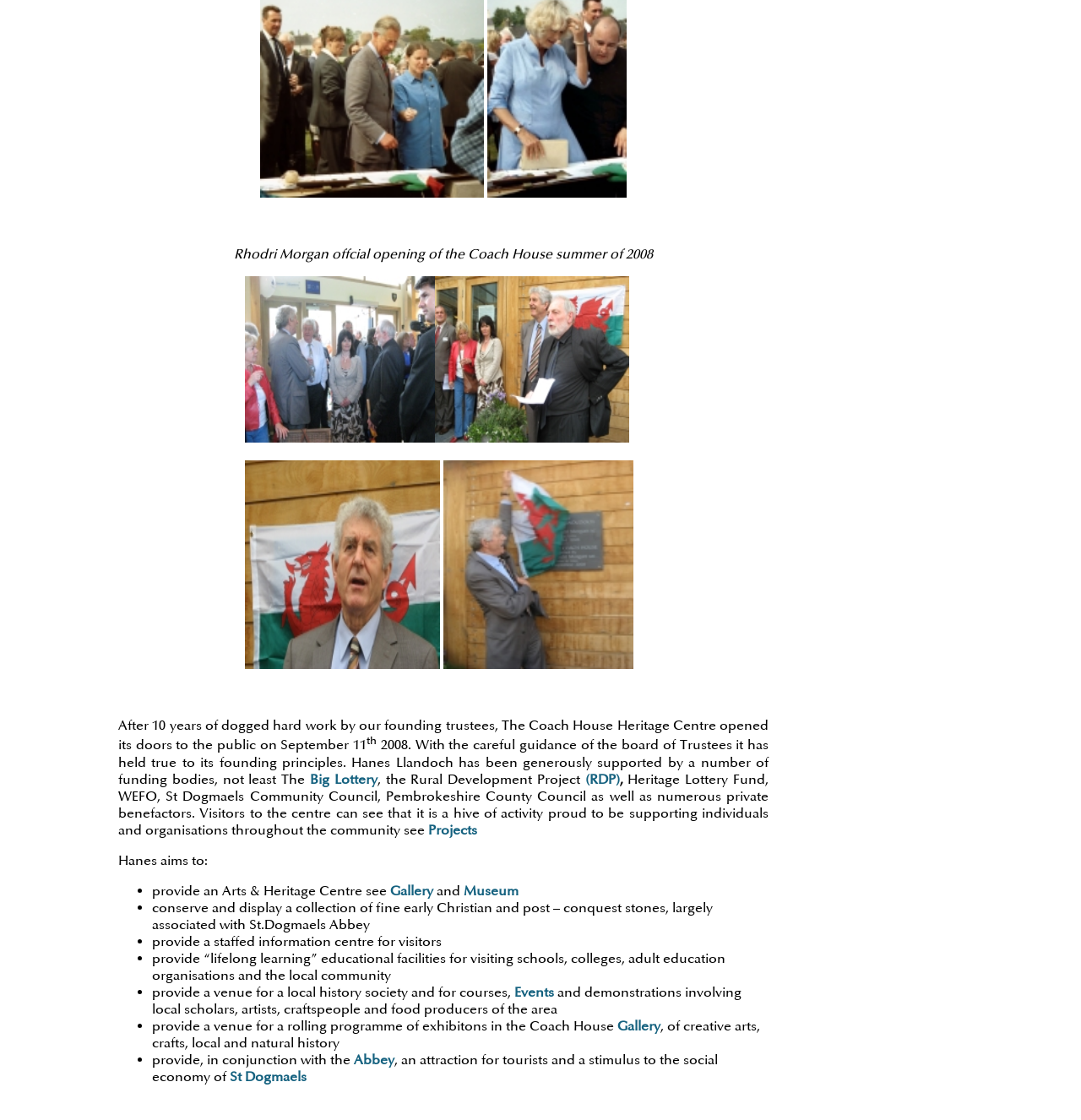Find the bounding box coordinates of the area that needs to be clicked in order to achieve the following instruction: "Navigate to the Services page". The coordinates should be specified as four float numbers between 0 and 1, i.e., [left, top, right, bottom].

None